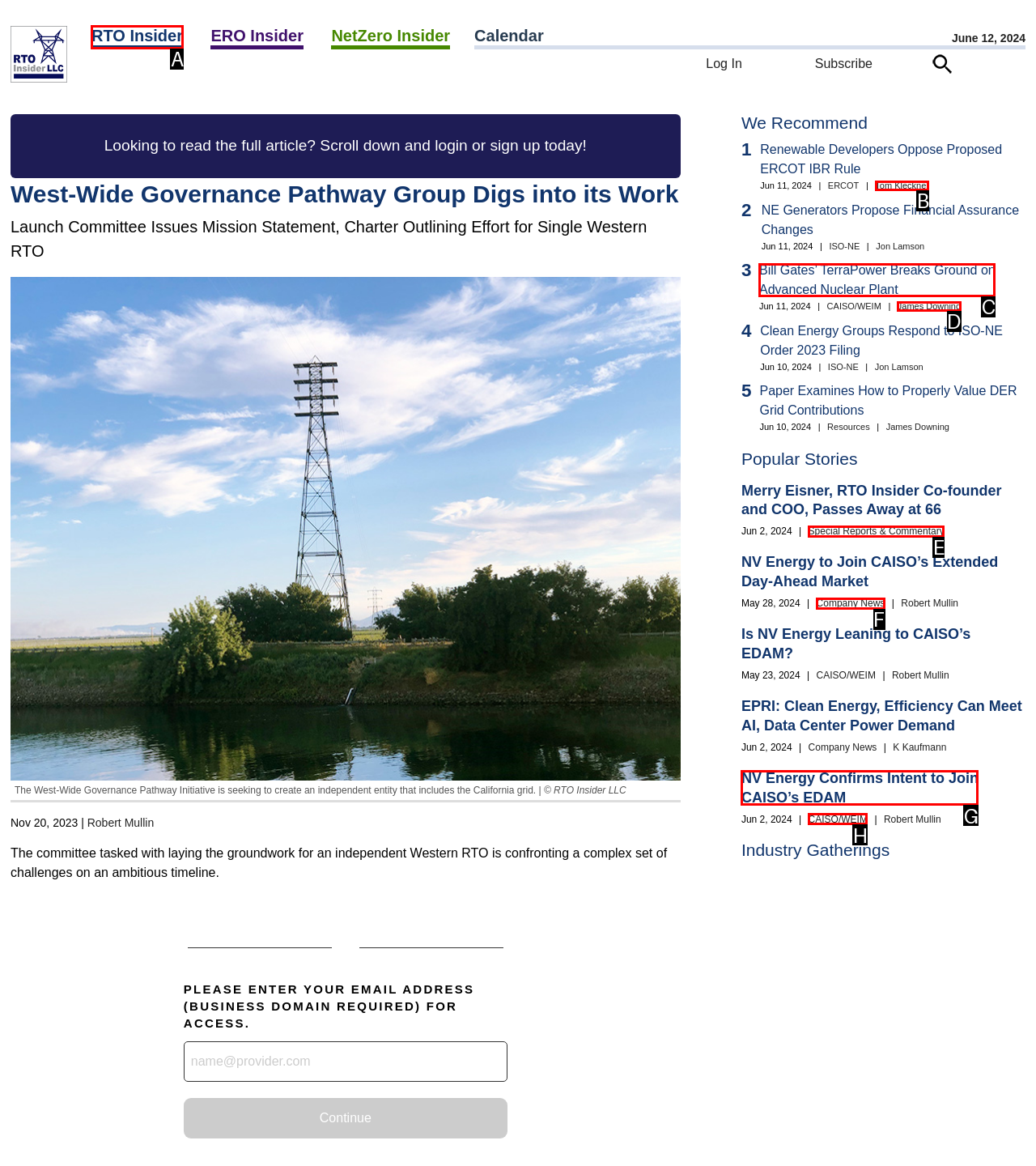Which option should be clicked to complete this task: Click on the 'RTO Insider' link
Reply with the letter of the correct choice from the given choices.

A